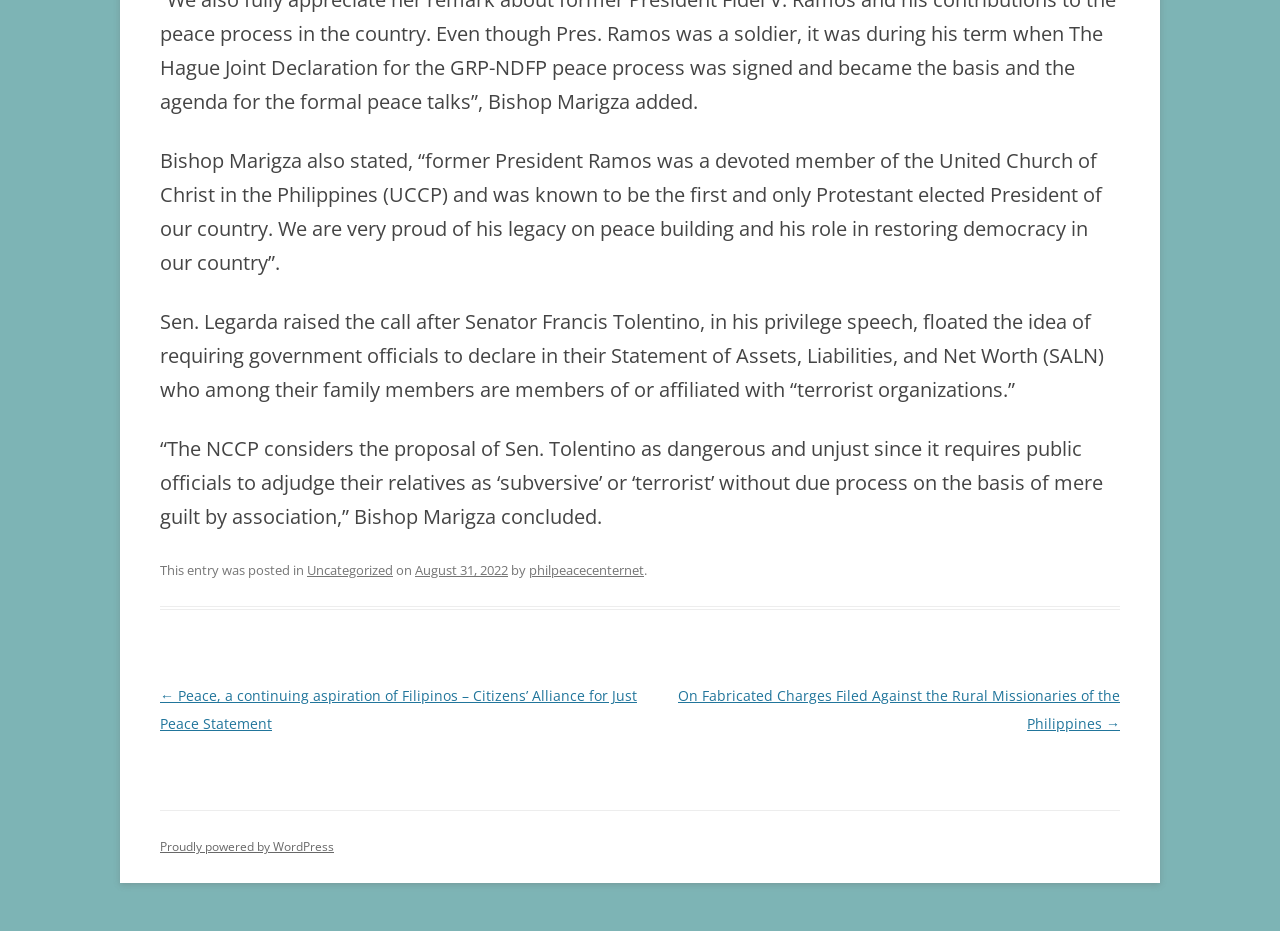Predict the bounding box coordinates for the UI element described as: "Jan 13". The coordinates should be four float numbers between 0 and 1, presented as [left, top, right, bottom].

None